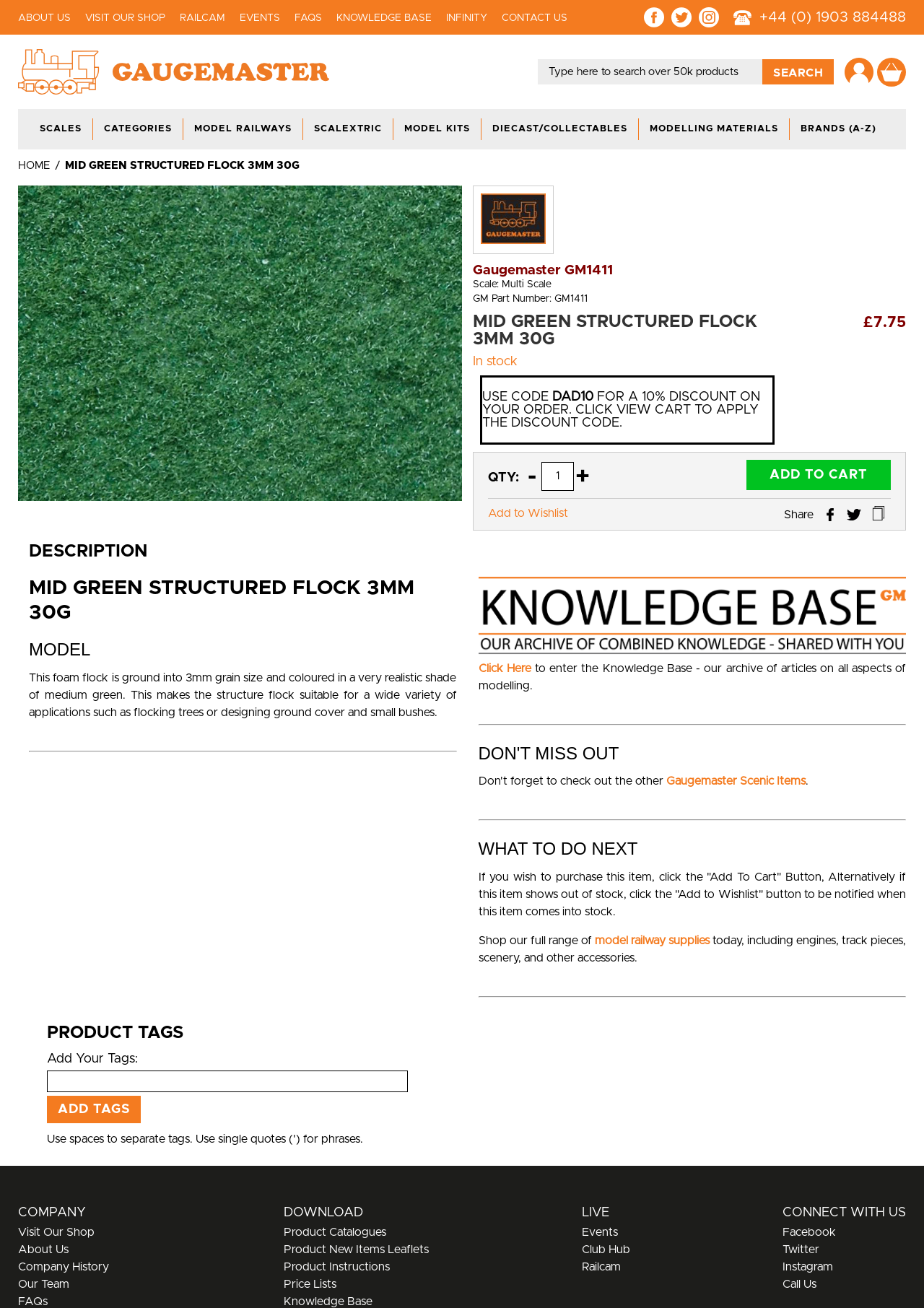Locate the bounding box coordinates of the item that should be clicked to fulfill the instruction: "Search for products".

[0.582, 0.045, 0.902, 0.065]